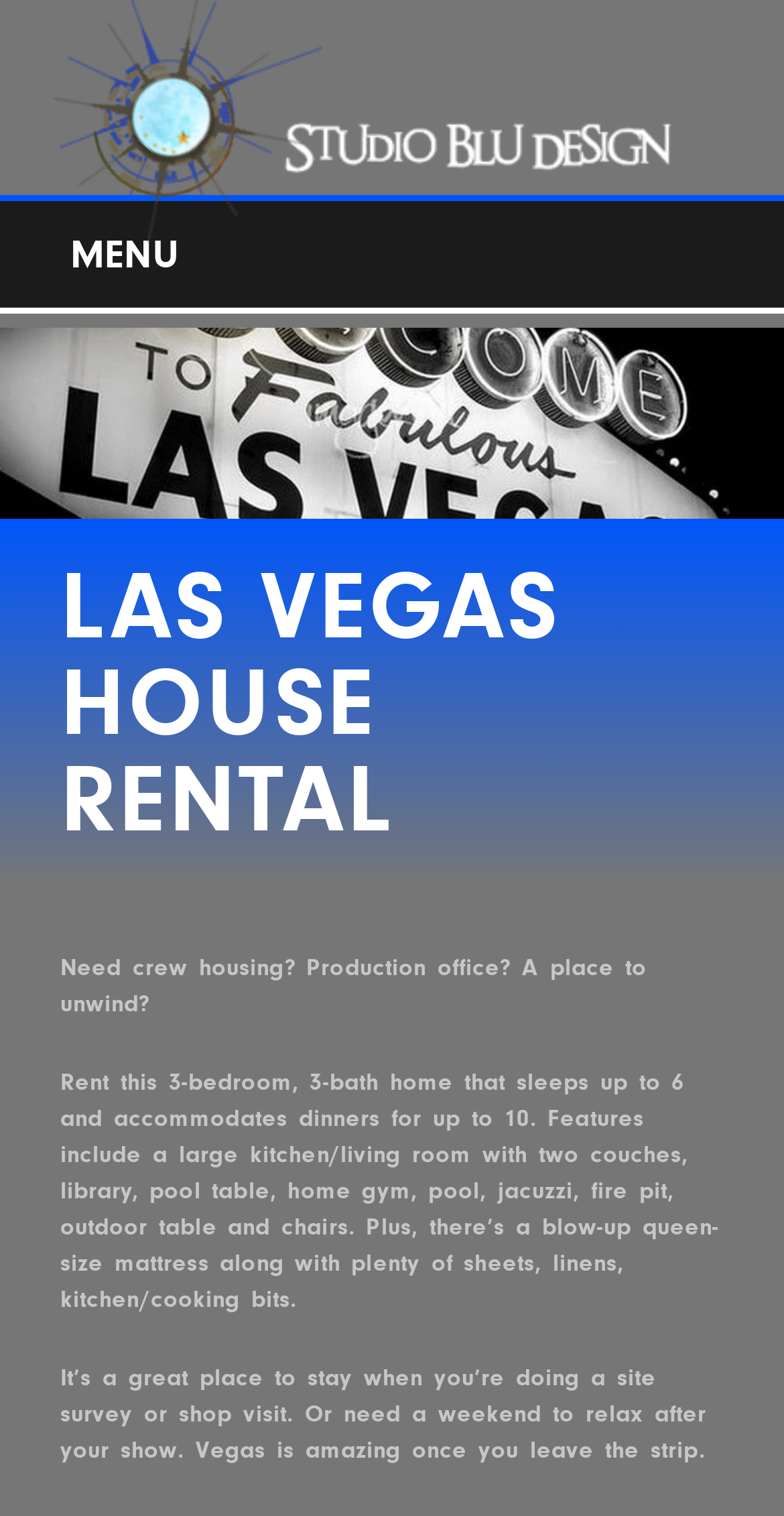Identify and provide the main heading of the webpage.

LAS VEGAS HOUSE RENTAL